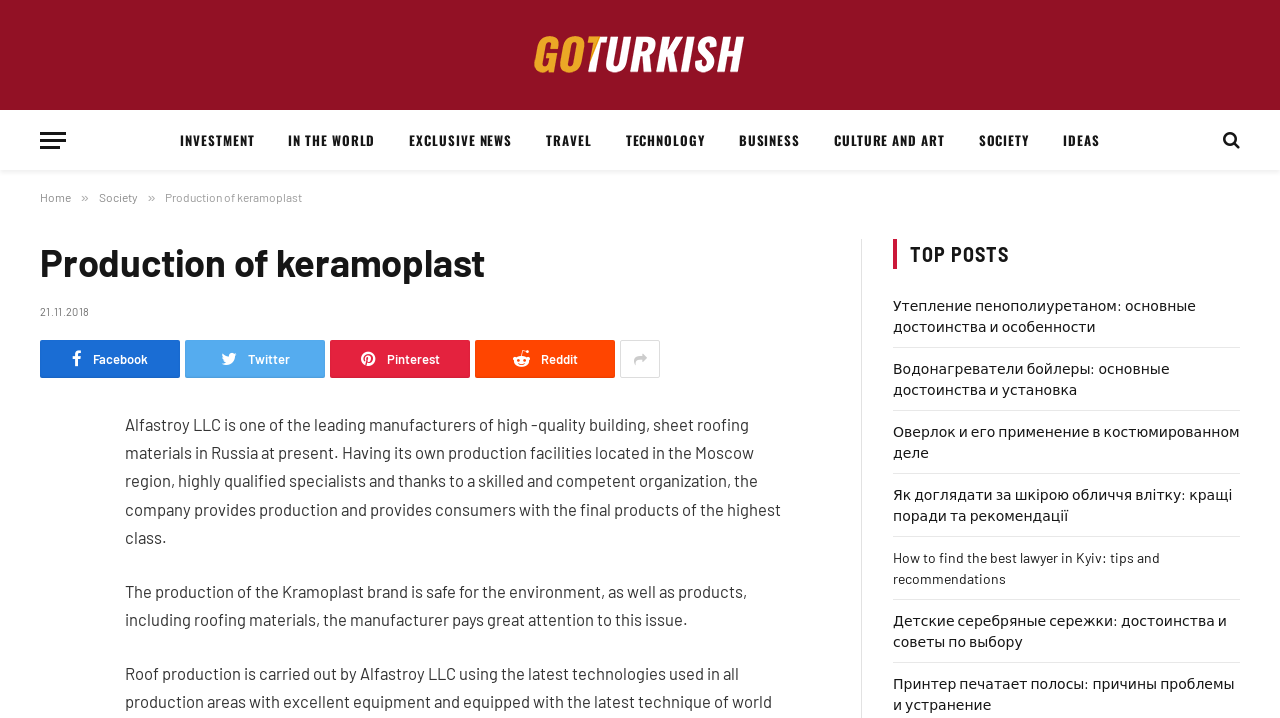Determine the bounding box coordinates of the clickable element to complete this instruction: "Click on the 'Menu' button". Provide the coordinates in the format of four float numbers between 0 and 1, [left, top, right, bottom].

[0.031, 0.164, 0.052, 0.226]